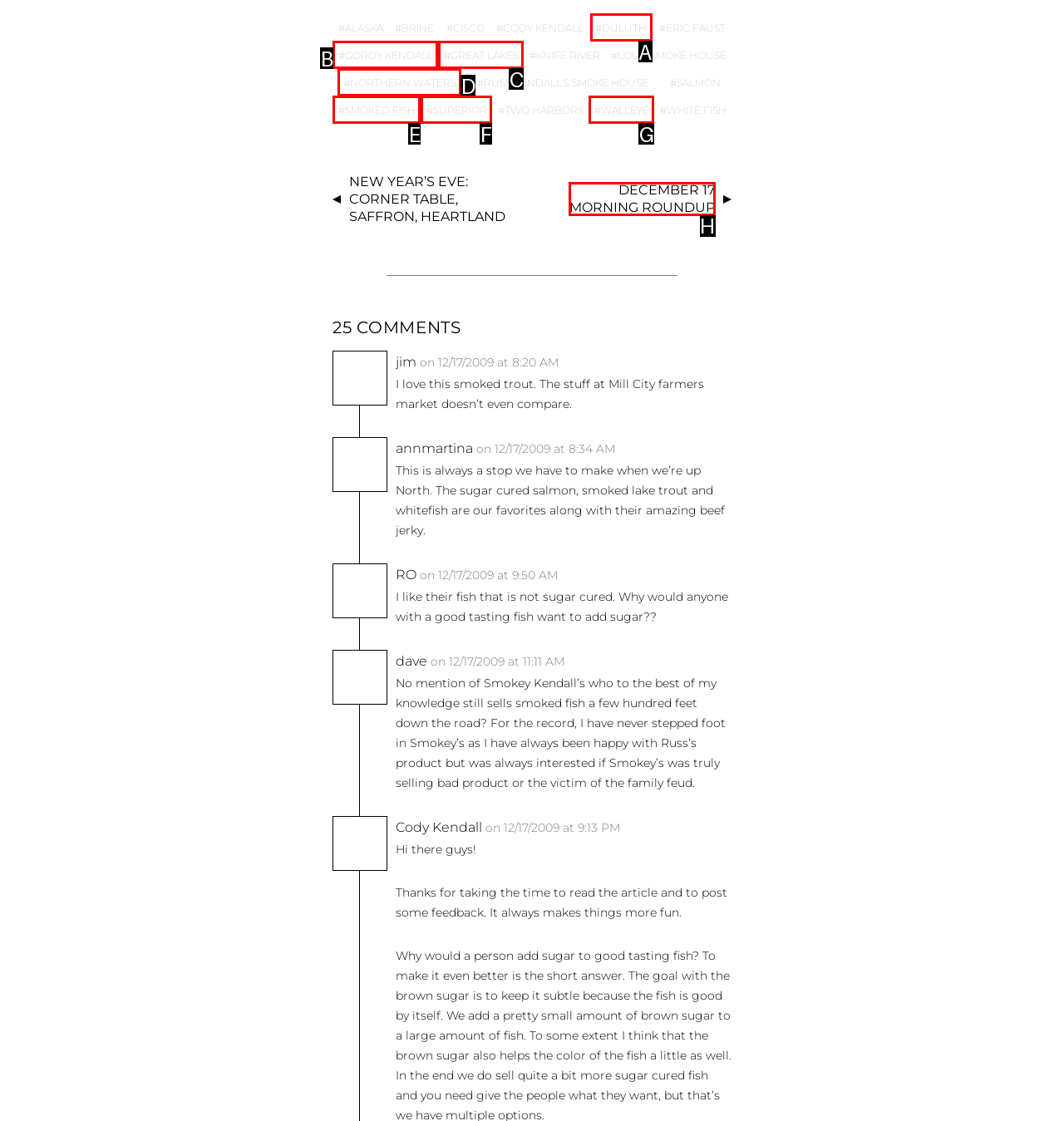Select the HTML element that should be clicked to accomplish the task: Click on the link to read about DECEMBER 17 MORNING ROUNDUP Reply with the corresponding letter of the option.

H